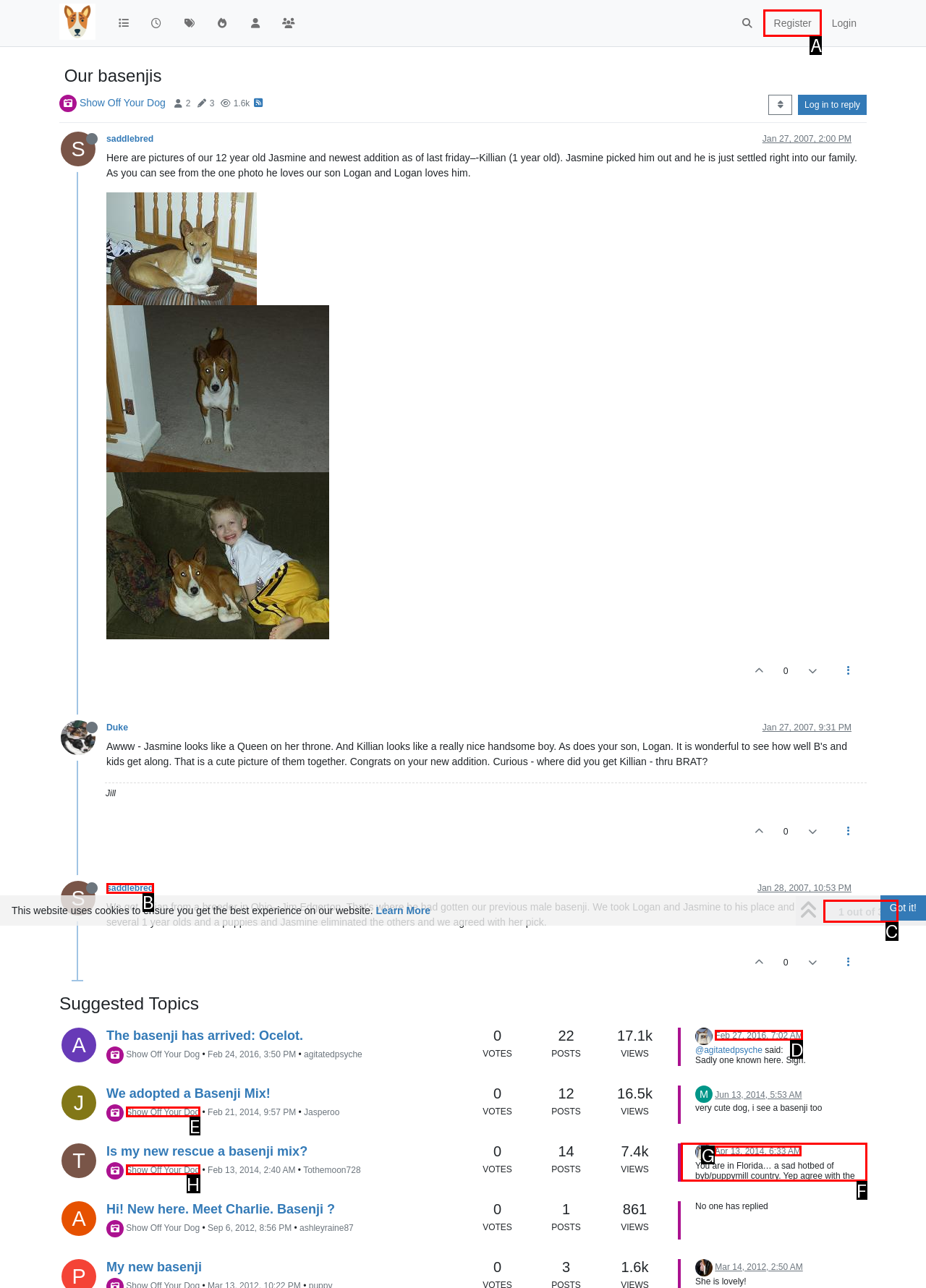Using the description: Feb 27, 2016, 7:02 AM
Identify the letter of the corresponding UI element from the choices available.

D